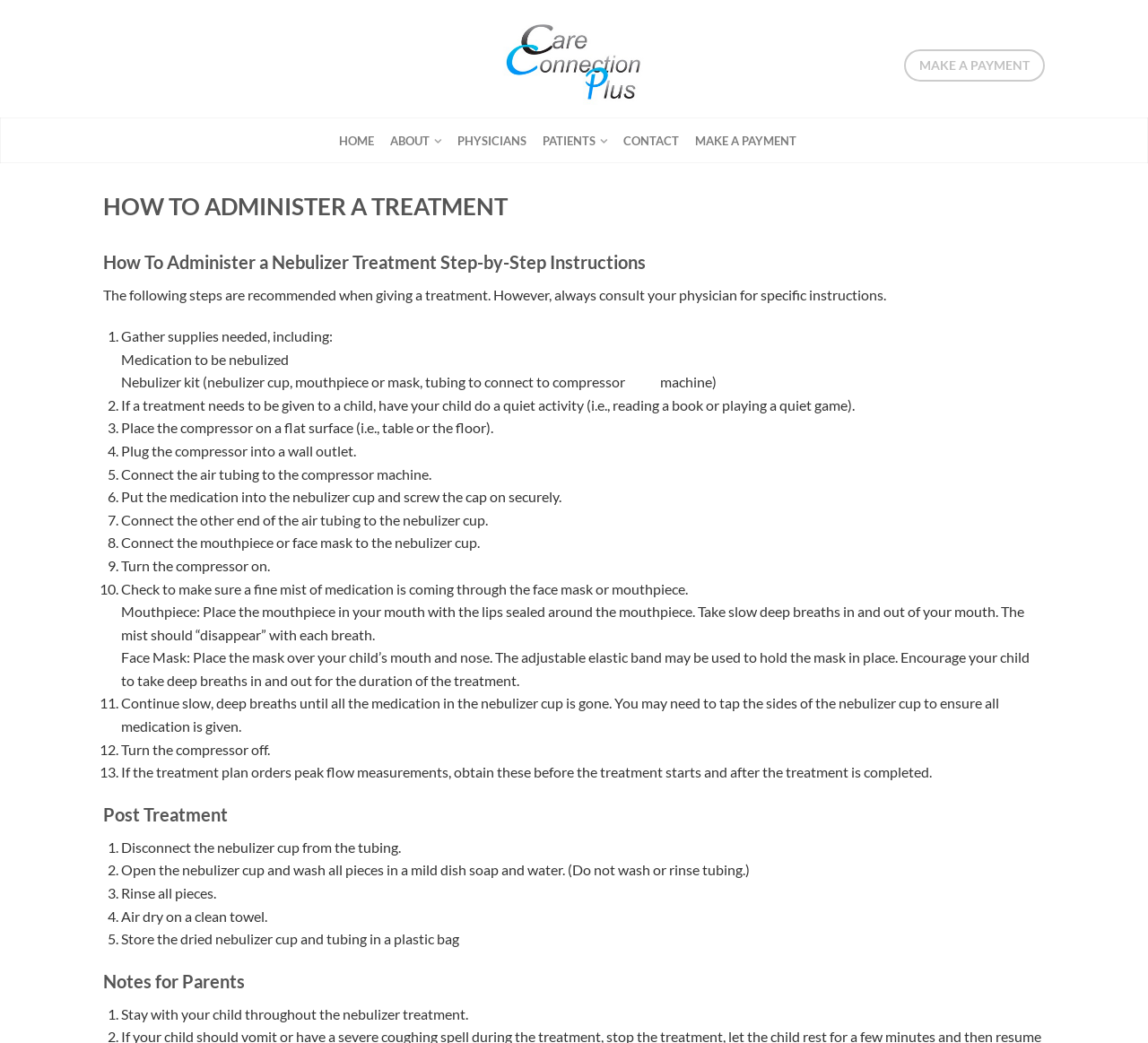What is the recommended first step in administering a nebulizer treatment?
Based on the image, provide your answer in one word or phrase.

Gather supplies